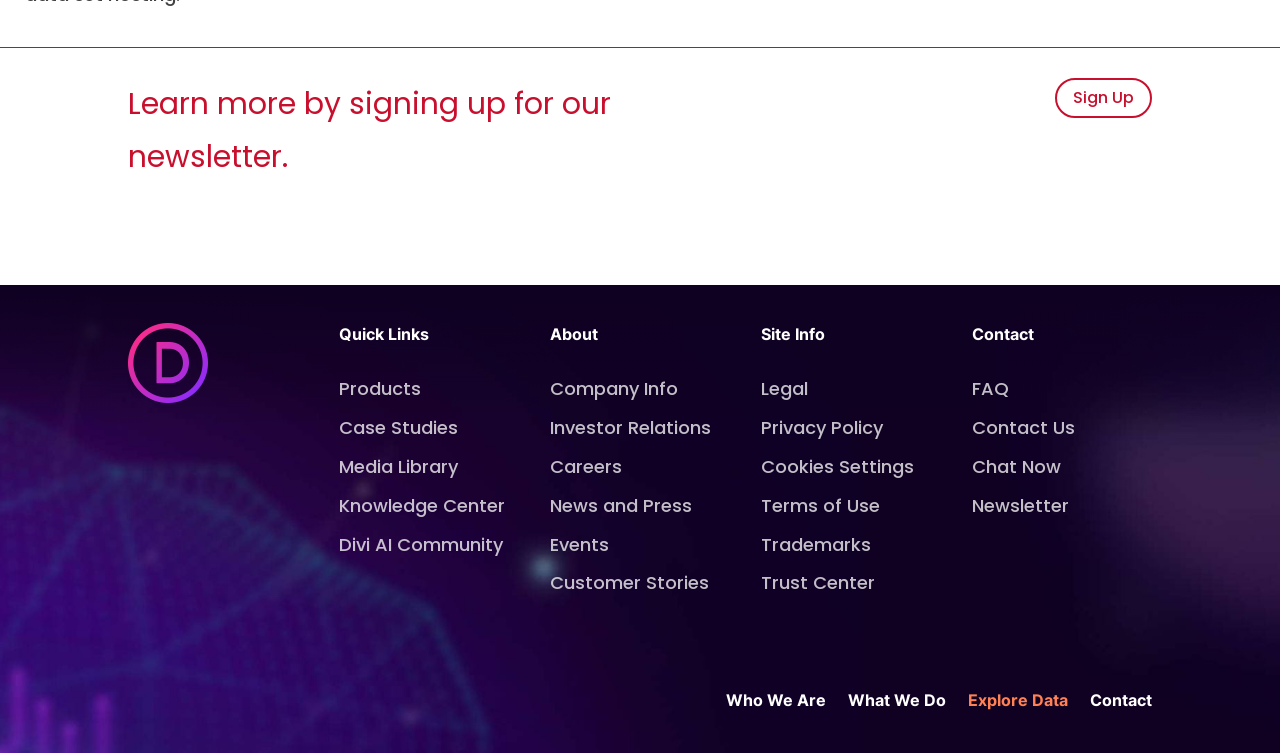From the details in the image, provide a thorough response to the question: What are the main categories listed under 'Quick Links'?

The 'Quick Links' heading is followed by a list of links, including 'Products', 'Case Studies', 'Media Library', 'Knowledge Center', and 'Divi AI Community', which are the main categories listed under 'Quick Links'.